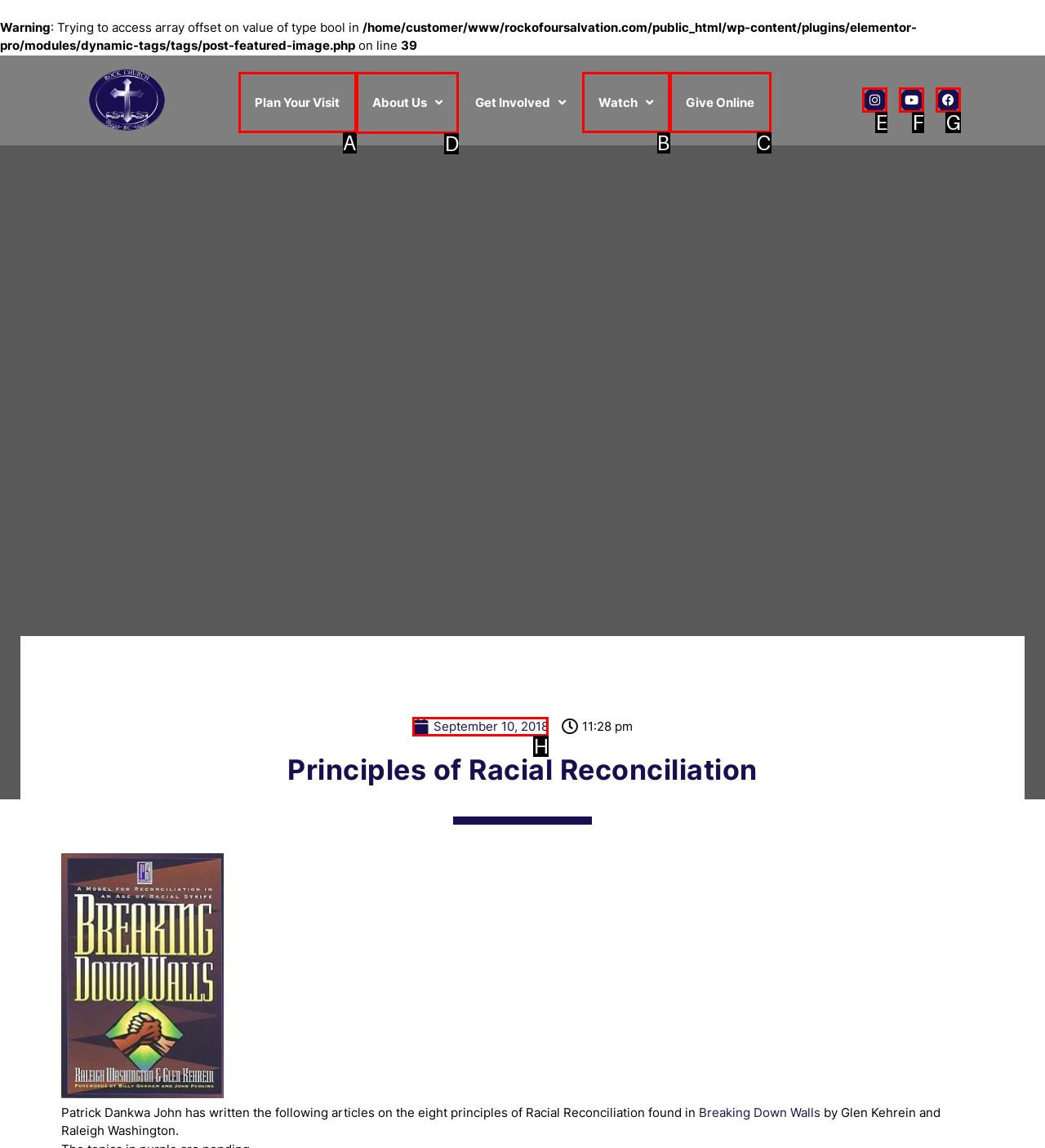Choose the letter of the option that needs to be clicked to perform the task: Visit About Us. Answer with the letter.

D